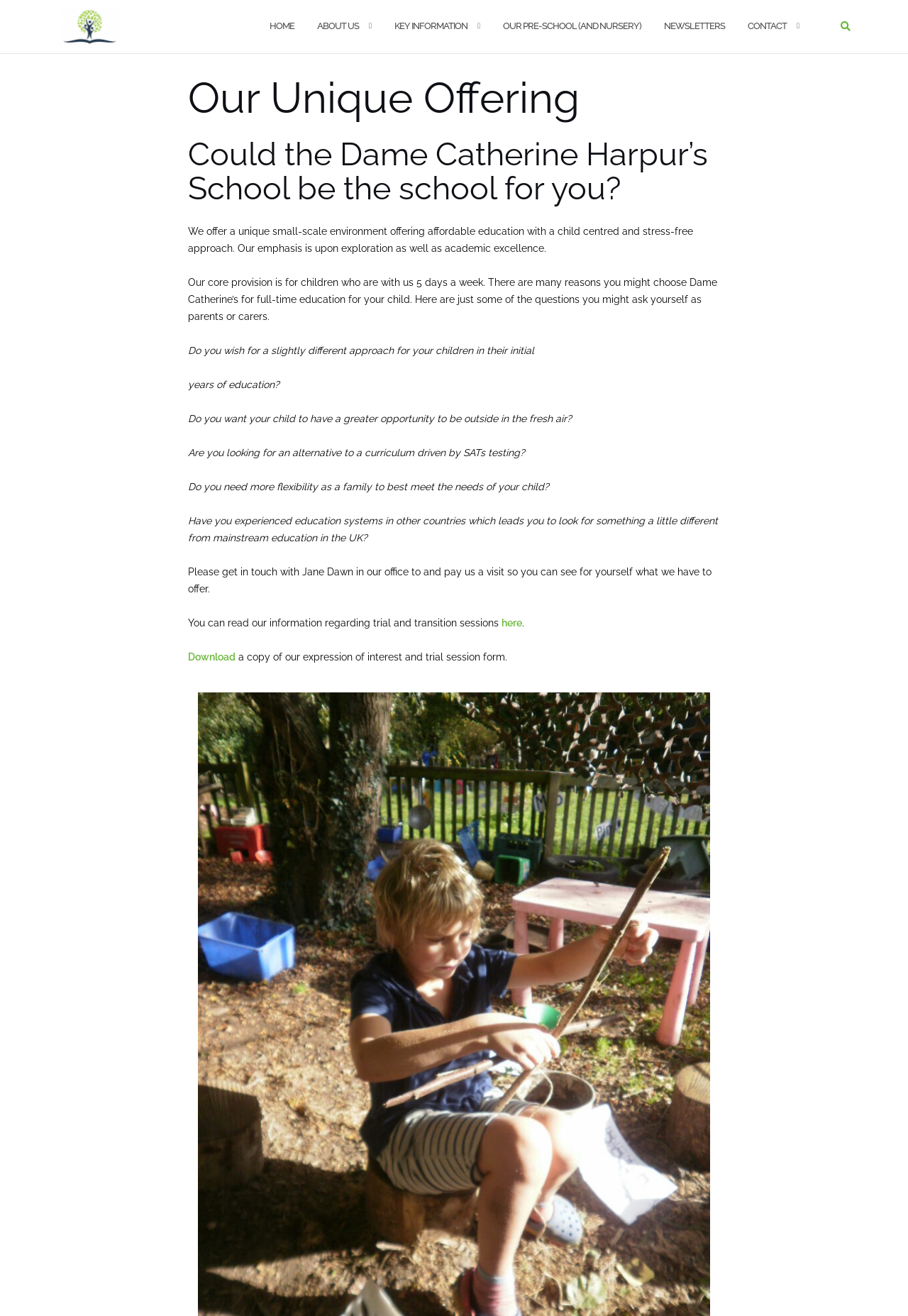Find the bounding box coordinates for the area that should be clicked to accomplish the instruction: "Explore the latest headlines".

None